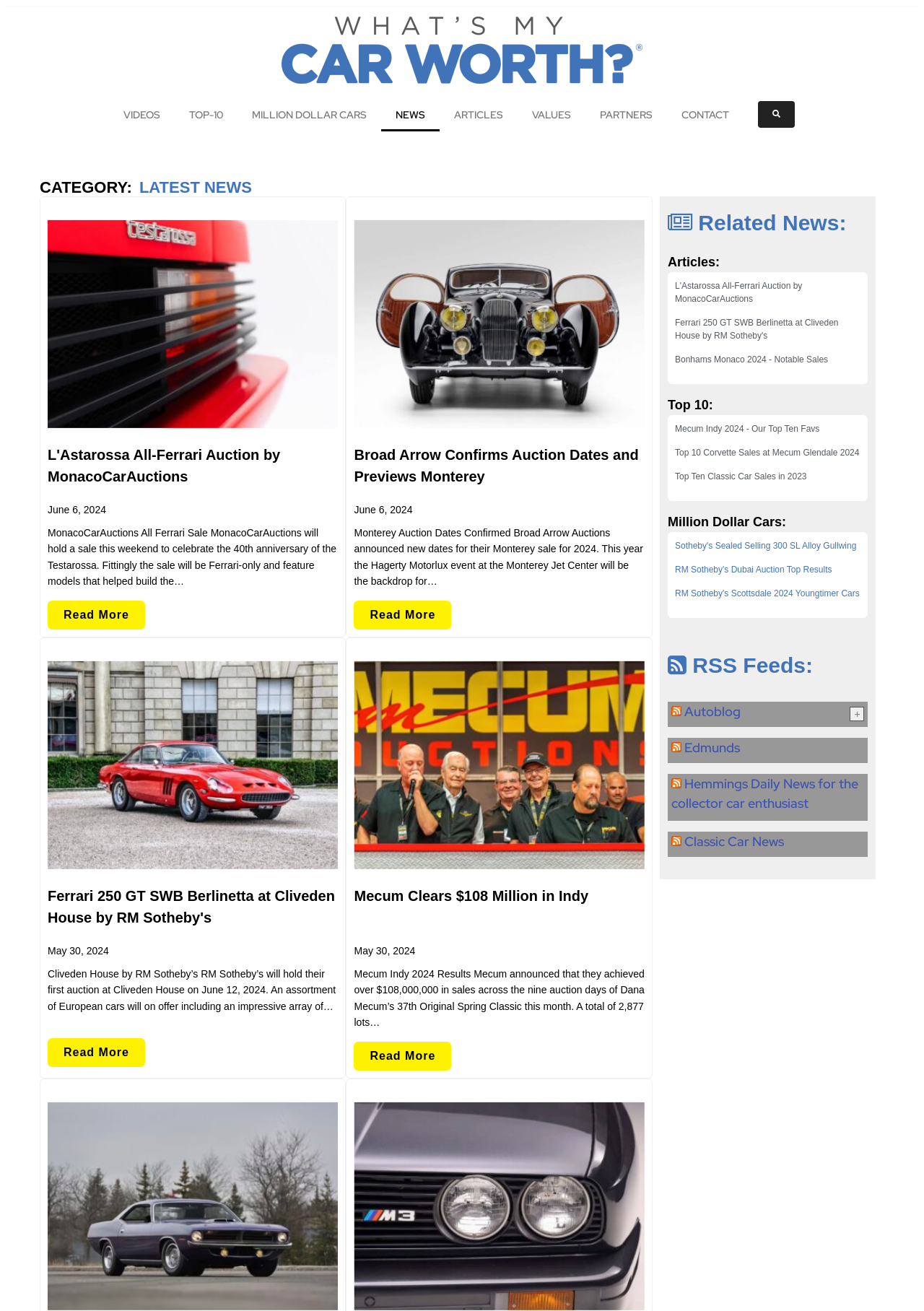Detail the various sections and features present on the webpage.

This webpage appears to be a news and information portal focused on the classic car industry. At the top, there is a navigation menu with links to various sections, including "What's My Car Worth?", "VIDEOS", "TOP-10", "MILLION DOLLAR CARS", "NEWS", "ARTICLES", "VALUES", "PARTNERS", and "CONTACT". 

Below the navigation menu, there is a section with a button labeled "CATEGORY: LATEST NEWS". This section contains a list of news articles, each with a heading, a brief summary, and a "Read More" link. The articles are arranged in a two-column layout, with three articles in the left column and three in the right column. Each article also has a date and time stamp, and some have accompanying images.

To the right of the news articles, there is a sidebar with several sections, including "Related News", "Articles", "Top 10", "Million Dollar Cars", and "RSS Feeds". Each section has a heading and a list of links to related articles or resources. Some of the links have accompanying images.

At the bottom of the page, there are several more links to articles and resources, arranged in a grid layout. These links appear to be related to classic car auctions and sales.